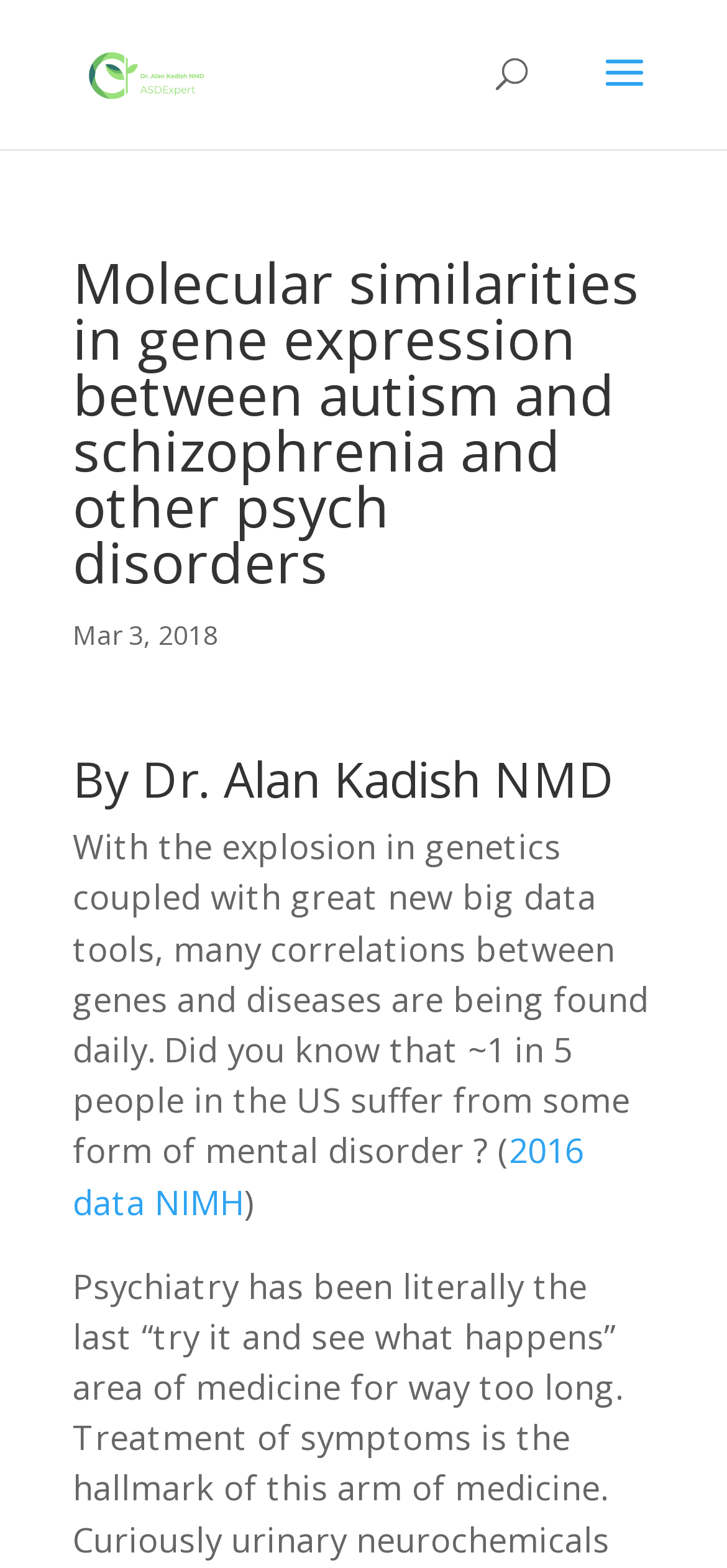What is the source of the 2016 data?
Please give a detailed and elaborate explanation in response to the question.

The source of the 2016 data can be found by looking at the link element that says 'NIMH (opens in a new tab)', which is located in the article content.